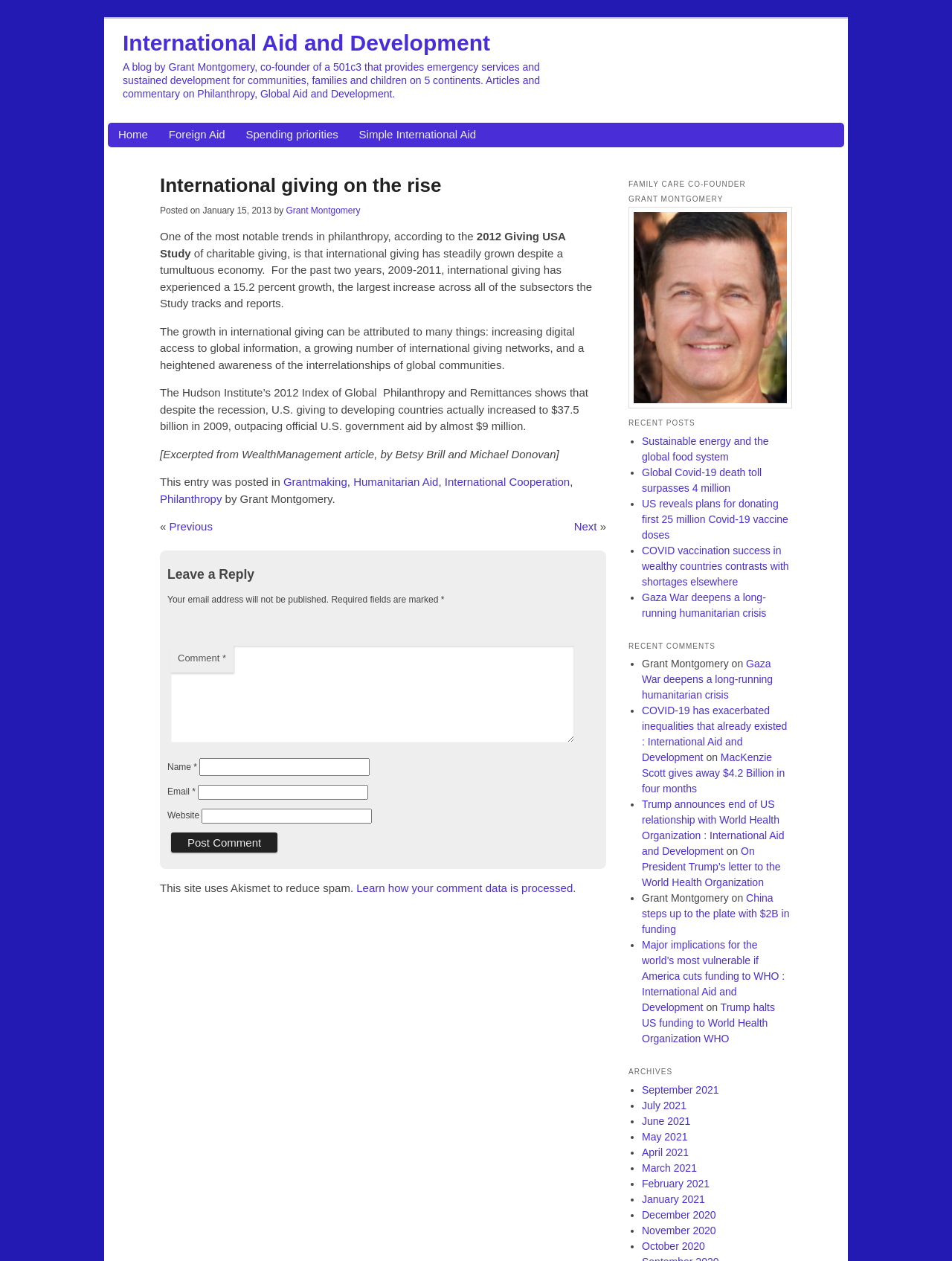Create a detailed description of the webpage's content and layout.

This webpage is a blog by Grant Montgomery, co-founder of a 501c3 organization that provides emergency services and sustained development for communities, families, and children on 5 continents. The blog focuses on philanthropy, global aid, and development.

At the top of the page, there is a link to "International Aid and Development" and a brief description of the blog's author. Below this, there are four links to different sections of the blog: "Home", "Foreign Aid", "Spending priorities", and "Simple International Aid".

The main content of the page is an article titled "International giving on the rise". The article discusses the trend of increasing international giving, despite a tumultuous economy. It cites the 2012 Giving USA Study and the Hudson Institute's 2012 Index of Global Philanthropy and Remittances, highlighting the growth of international giving and its significance.

The article is followed by a section with links to related topics, including "Grantmaking", "Humanitarian Aid", "International Cooperation", and "Philanthropy". There is also a "Leave a Reply" section, where users can enter their comments, name, email, and website.

On the right side of the page, there are two sections: "FAMILY CARE CO-FOUNDER GRANT MONTGOMERY" and "RECENT POSTS", which lists four recent articles with links to each. Below this, there is a "RECENT COMMENTS" section, which lists five recent comments with links to the corresponding articles.

Overall, the webpage is a blog focused on philanthropy, global aid, and development, with a mix of articles, links to related topics, and user interaction features.